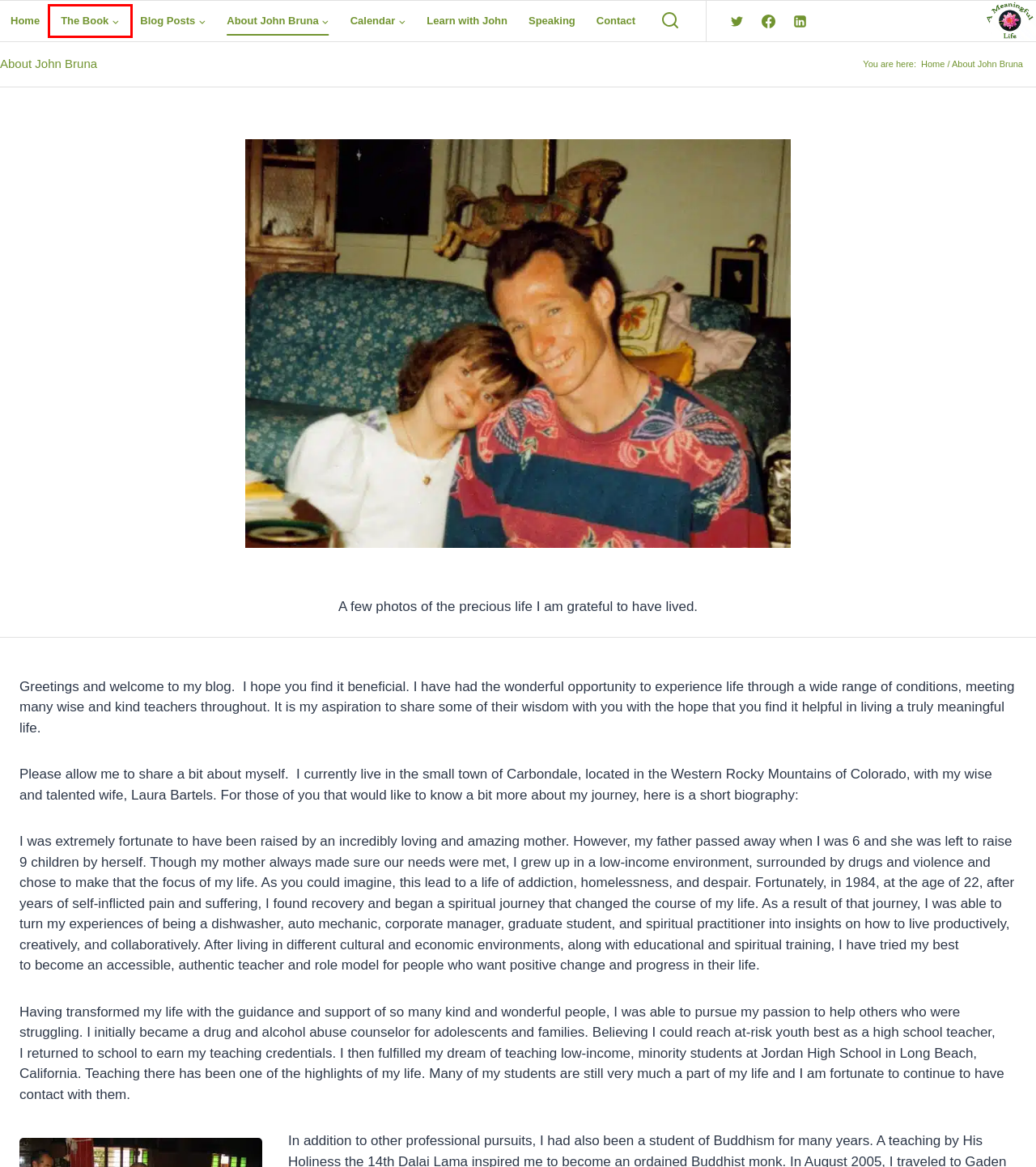You have been given a screenshot of a webpage, where a red bounding box surrounds a UI element. Identify the best matching webpage description for the page that loads after the element in the bounding box is clicked. Options include:
A. A Meaningful Life – A blog by John Bruna
B. The Wisdom of a Meaningful Life: The Essence of Mindfulness – A Meaningful Life
C. Home - Kriesi.at - Premium WordPress Themes
D. Blog Posts – A Meaningful Life
E. MIR for People in Recovery - Mindfulness in Recovery® Institute
F. Home - Way of Compassion Dharma Center
G. John Bruna’s Calendar of Events – A Meaningful Life
H. Contact – A Meaningful Life

B